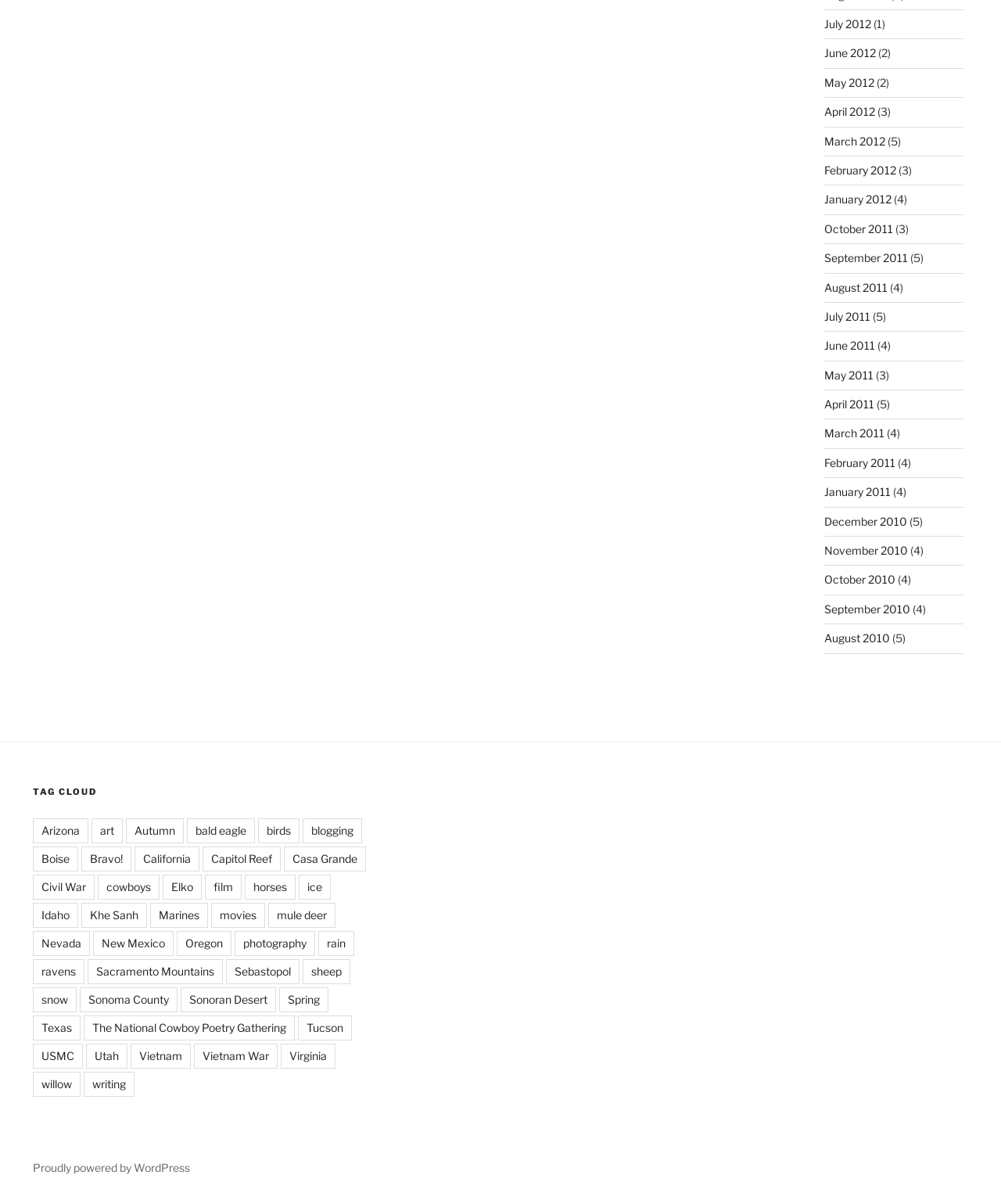Find the bounding box coordinates for the UI element whose description is: "Proudly powered by WordPress". The coordinates should be four float numbers between 0 and 1, in the format [left, top, right, bottom].

[0.033, 0.964, 0.19, 0.975]